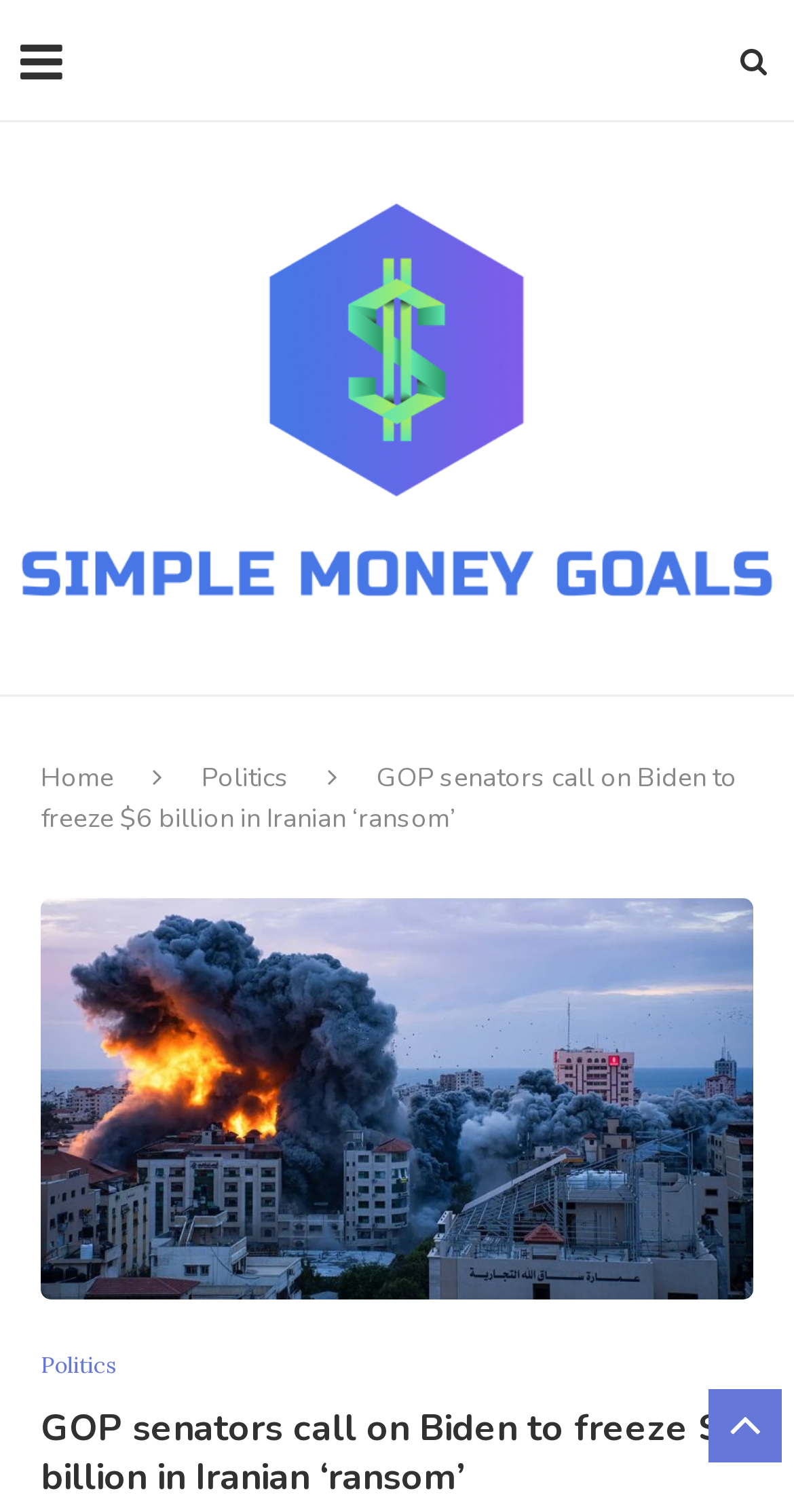What is the action mentioned in the article?
Using the image, elaborate on the answer with as much detail as possible.

I determined the action mentioned in the article by looking at the static text element with the text 'GOP senators call on Biden to freeze $6 billion in Iranian ‘ransom’’ which suggests that the article is about a specific action being taken or requested.